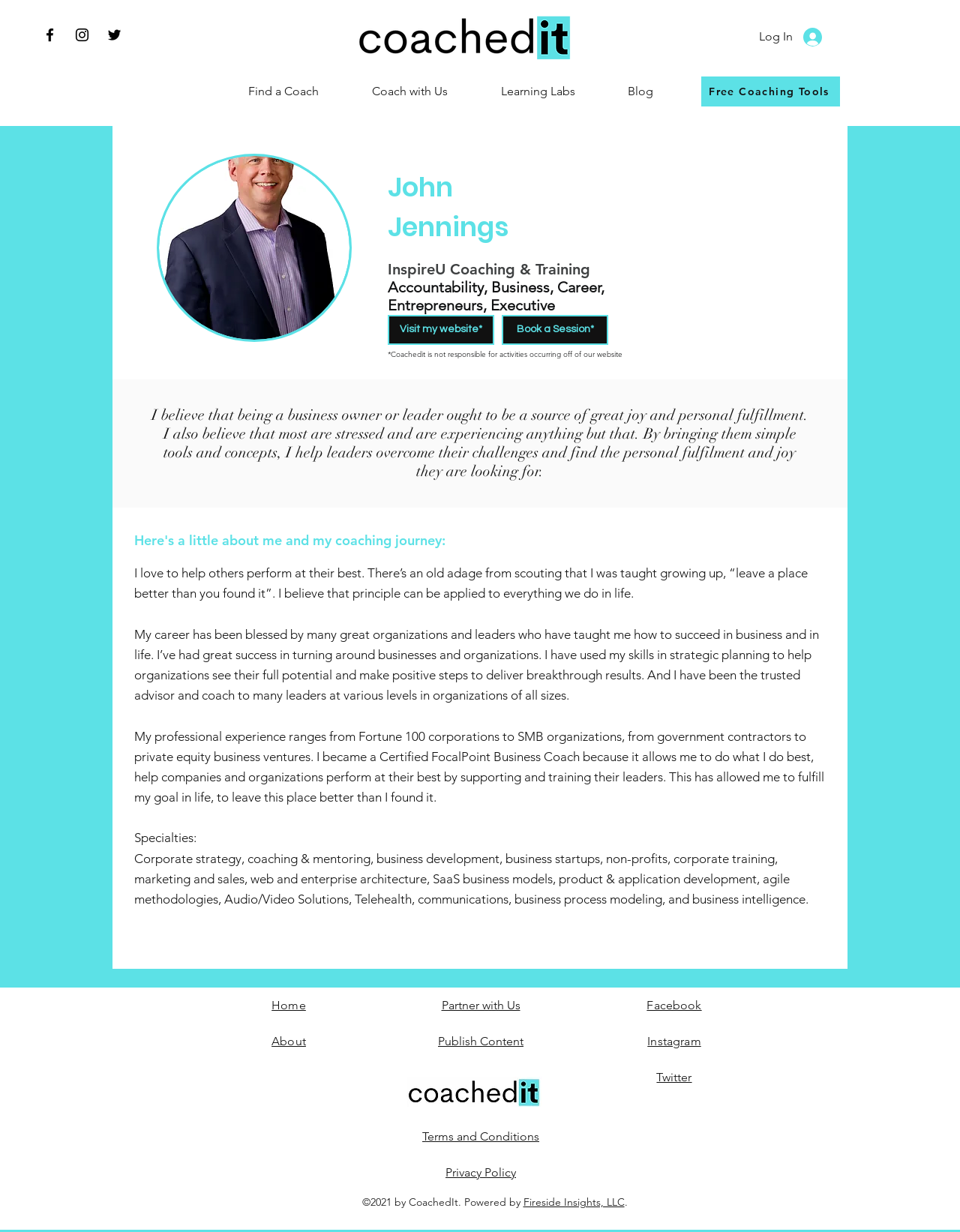Provide a single word or phrase answer to the question: 
What is the coach's specialization?

Corporate strategy, coaching & mentoring, ...